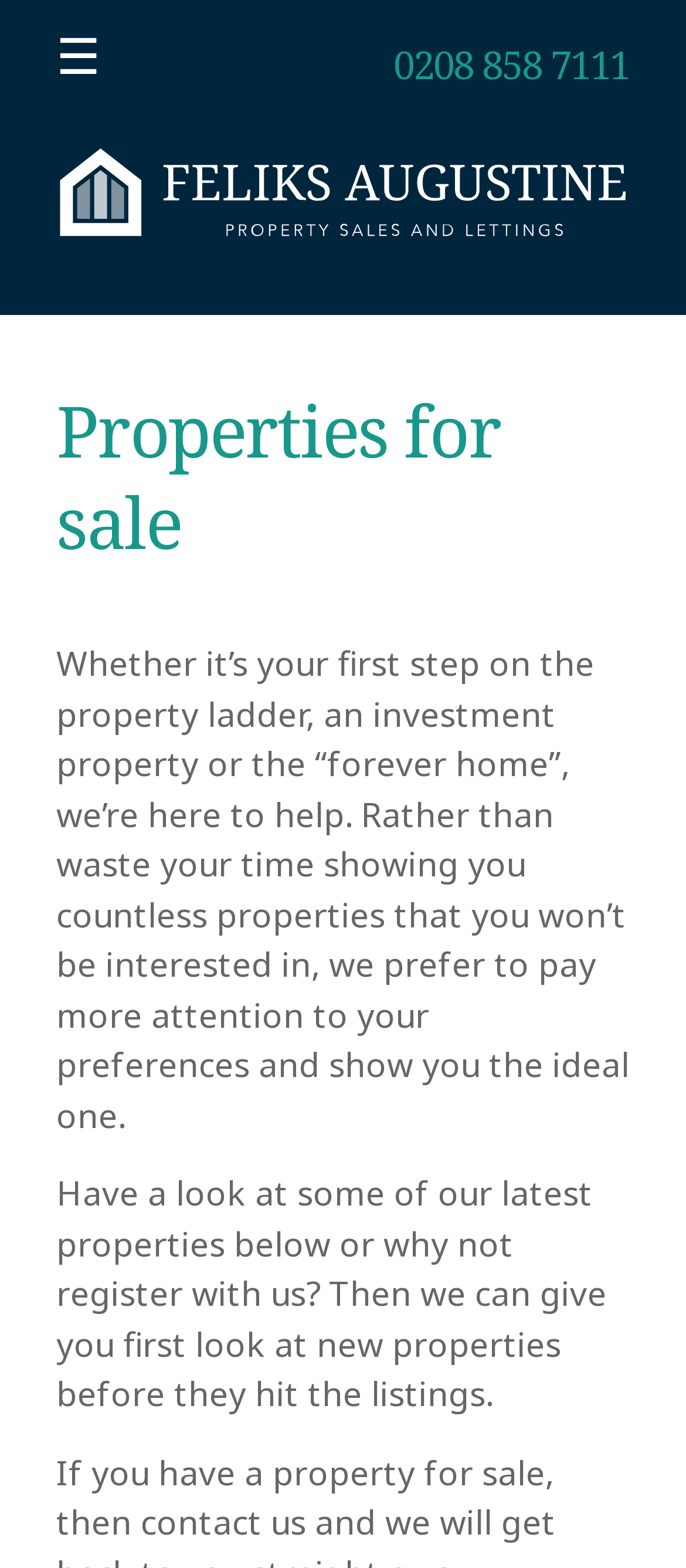Provide a thorough description of the webpage you see.

The webpage is about Feliks Augustine, a property agent, and it primarily focuses on property areas to buy. At the top right corner, there is a close button '×'. On the top left, there is a navigation menu with links to 'Home', 'About', 'Sales', 'Lettings', 'Property Management', and 'Contact us', arranged vertically. Next to the navigation menu, there is a hamburger menu icon '☰'.

Below the navigation menu, there is a heading displaying a phone number '0208 858 7111' on the top right. On the left side, there is a social media link with an associated image. 

The main content of the webpage is divided into two sections. The first section has a heading 'Properties for sale' and a paragraph of text that explains the agent's approach to finding the ideal property for clients. The second section has another paragraph of text that invites users to browse the latest properties or register with the agent to get early access to new listings.

There are no other notable UI elements or images on the webpage besides the mentioned hamburger menu icon and the social media image.